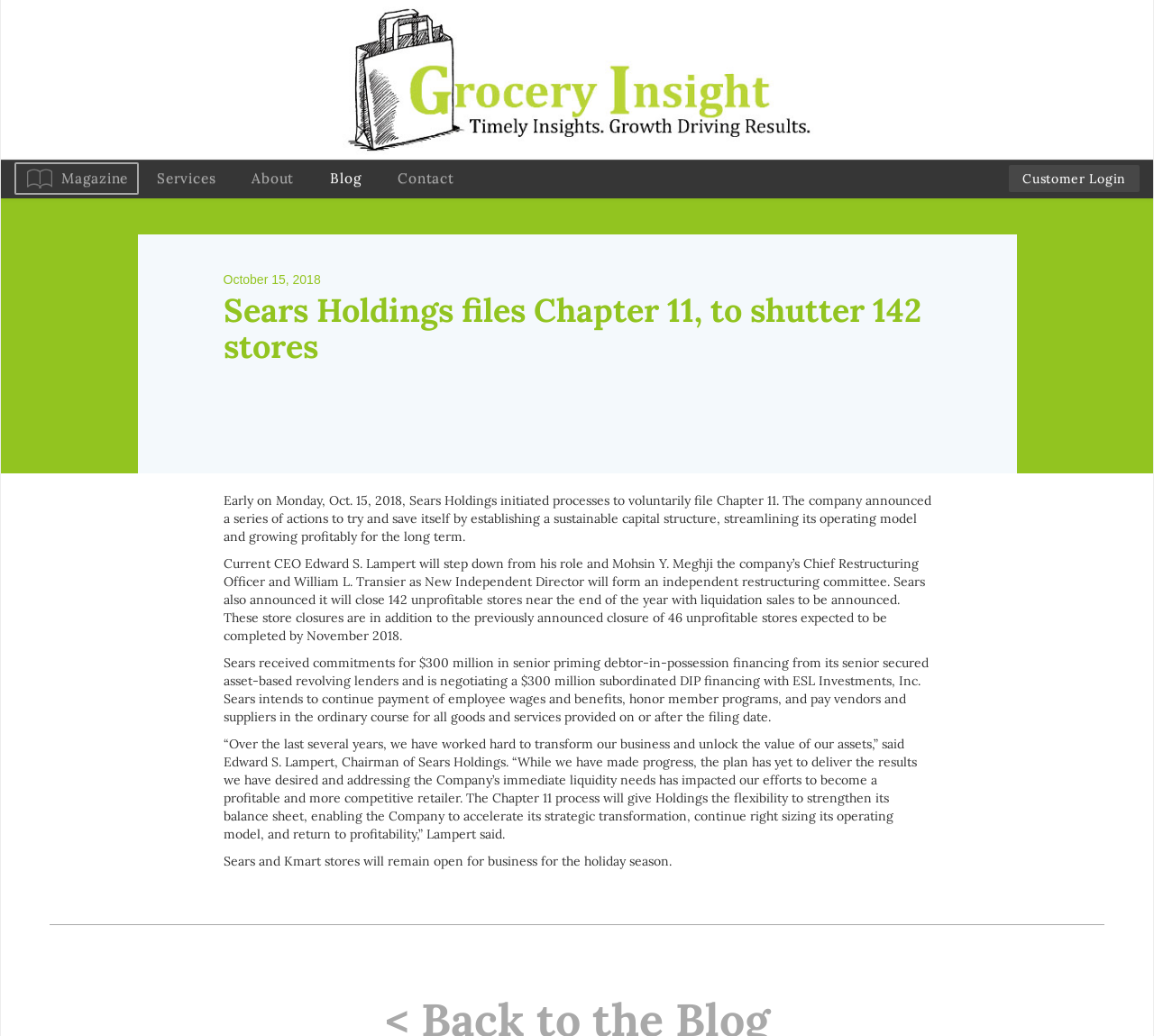Locate and generate the text content of the webpage's heading.

Sears Holdings files Chapter 11, to shutter 142 stores